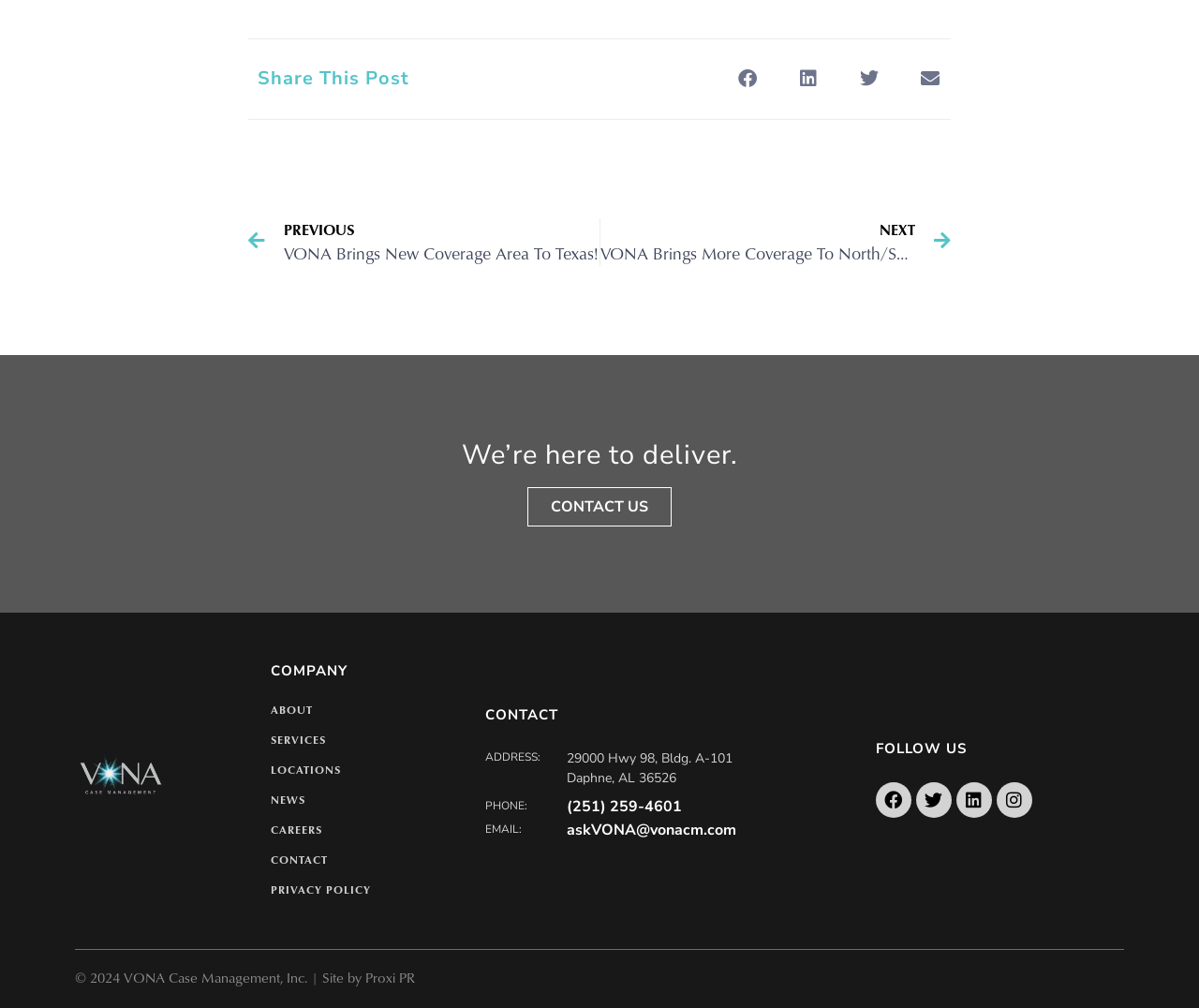What is the phone number of the company?
We need a detailed and meticulous answer to the question.

I found the company's phone number by looking at the 'PHONE:' section on the webpage, which is located below the 'ADDRESS:' section. The phone number is '(251) 259-4601'.